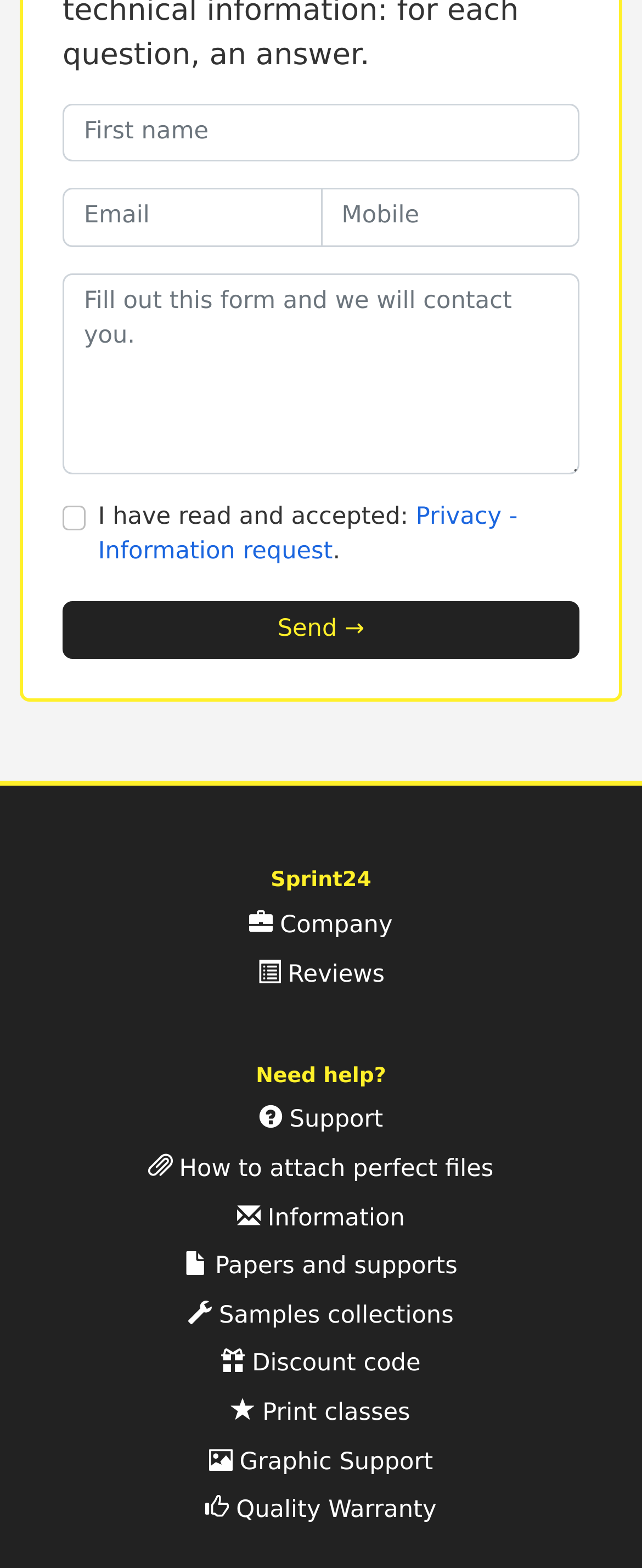Identify the bounding box of the UI element described as follows: "Papers and supports". Provide the coordinates as four float numbers in the range of 0 to 1 [left, top, right, bottom].

[0.287, 0.8, 0.713, 0.816]